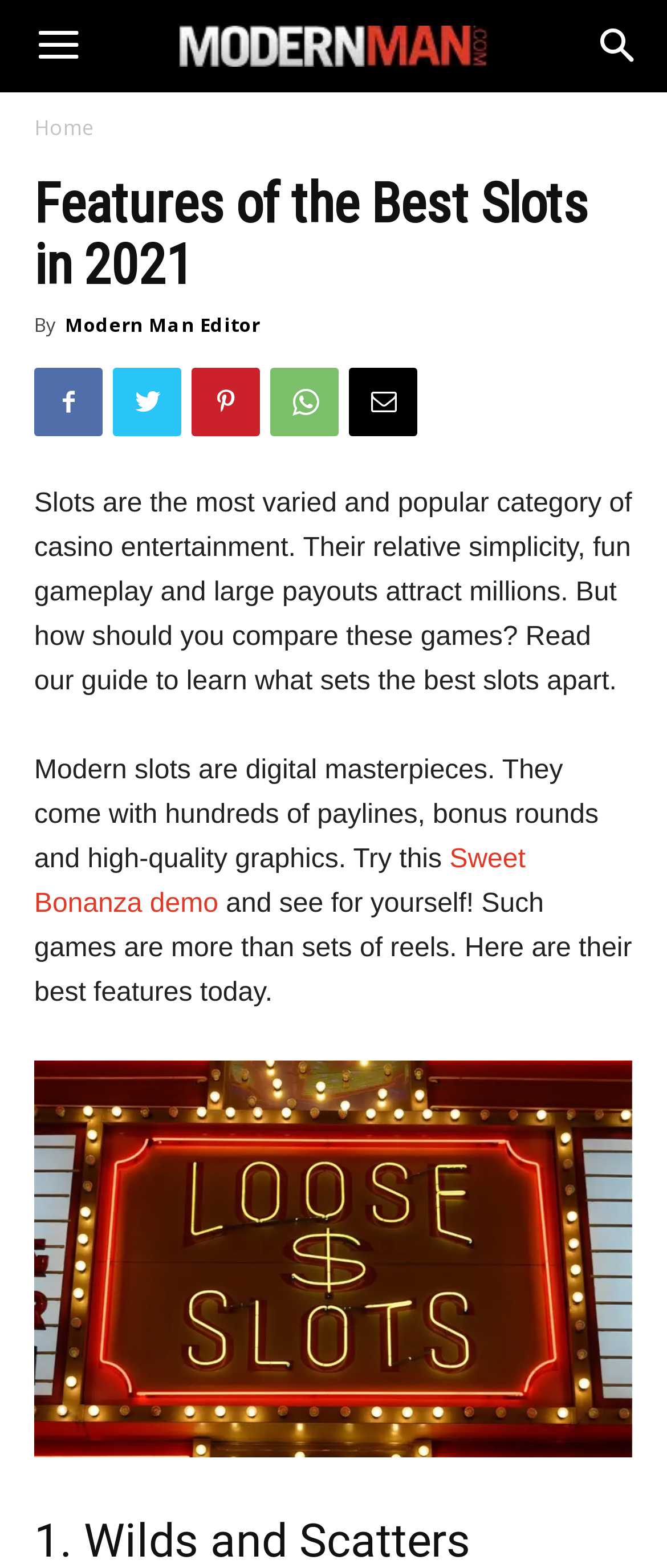Determine the bounding box coordinates for the HTML element described here: "Sweet Bonanza demo".

[0.051, 0.539, 0.788, 0.586]